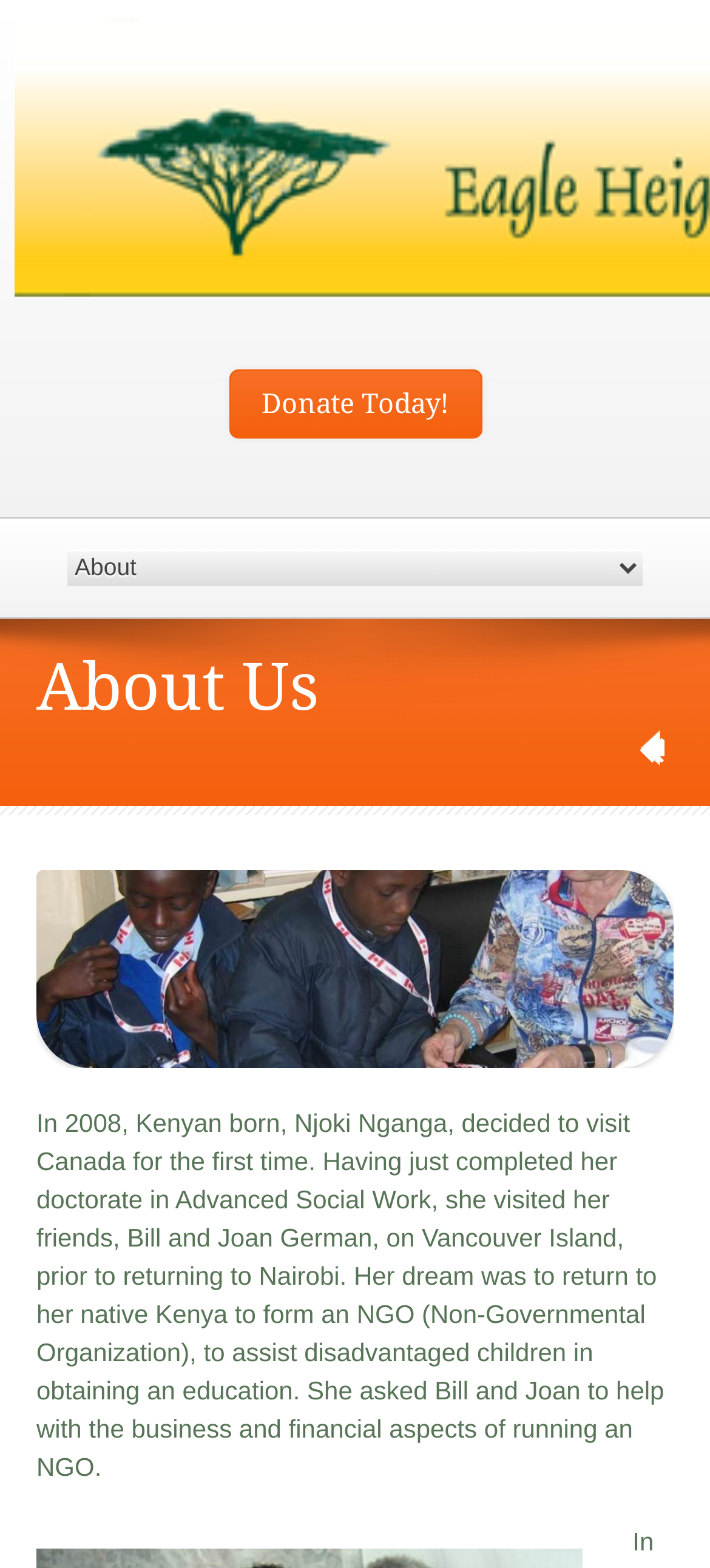Carefully examine the image and provide an in-depth answer to the question: What is the name of the friends Njoki visited?

According to the text on the webpage, Njoki visited her friends, Bill and Joan German, on Vancouver Island. Therefore, the names of the friends Njoki visited are Bill and Joan.